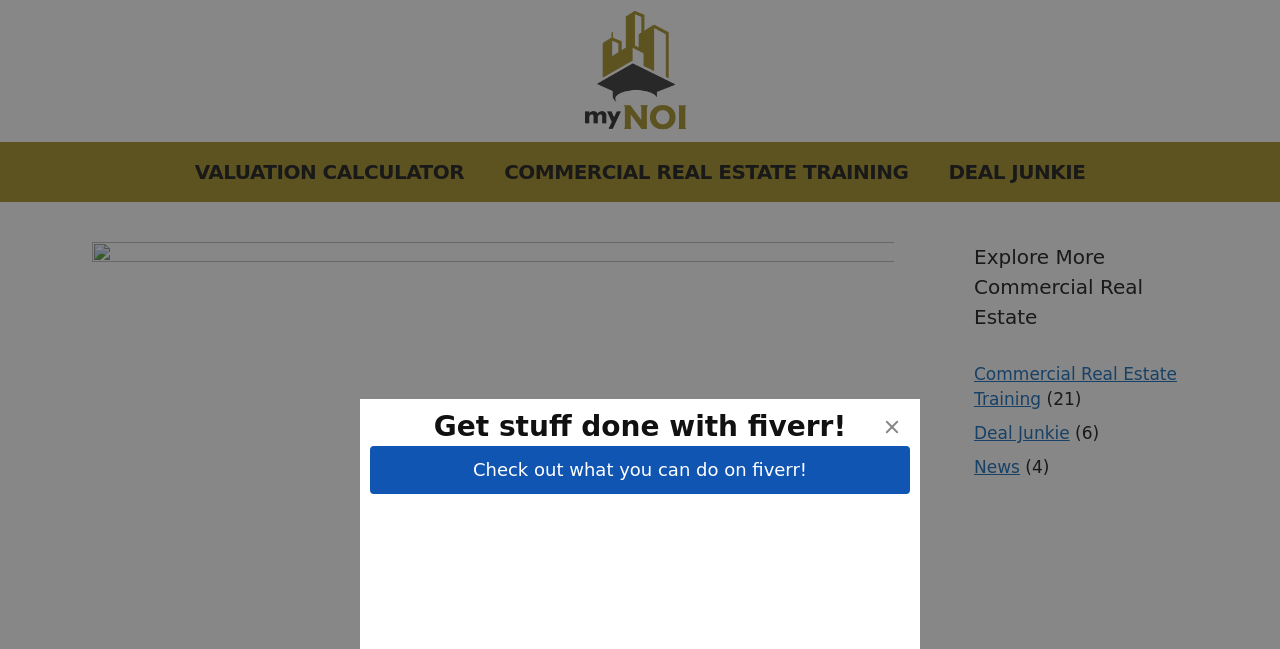Please identify the bounding box coordinates of the region to click in order to complete the task: "Explore Deal Junkie". The coordinates must be four float numbers between 0 and 1, specified as [left, top, right, bottom].

[0.761, 0.652, 0.836, 0.683]